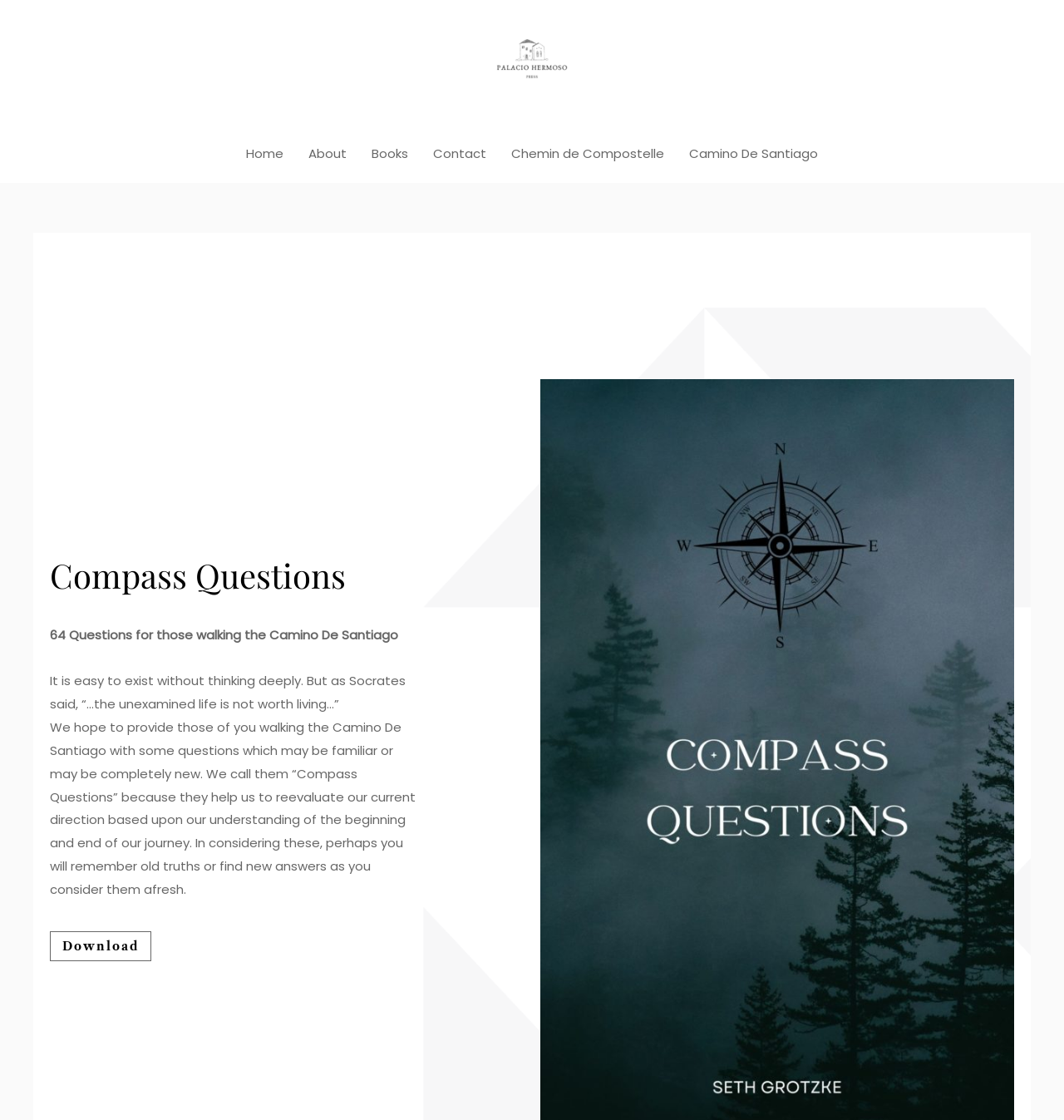Locate the bounding box of the UI element described by: "alt="Palacio Hermoso Press"" in the given webpage screenshot.

[0.453, 0.047, 0.547, 0.062]